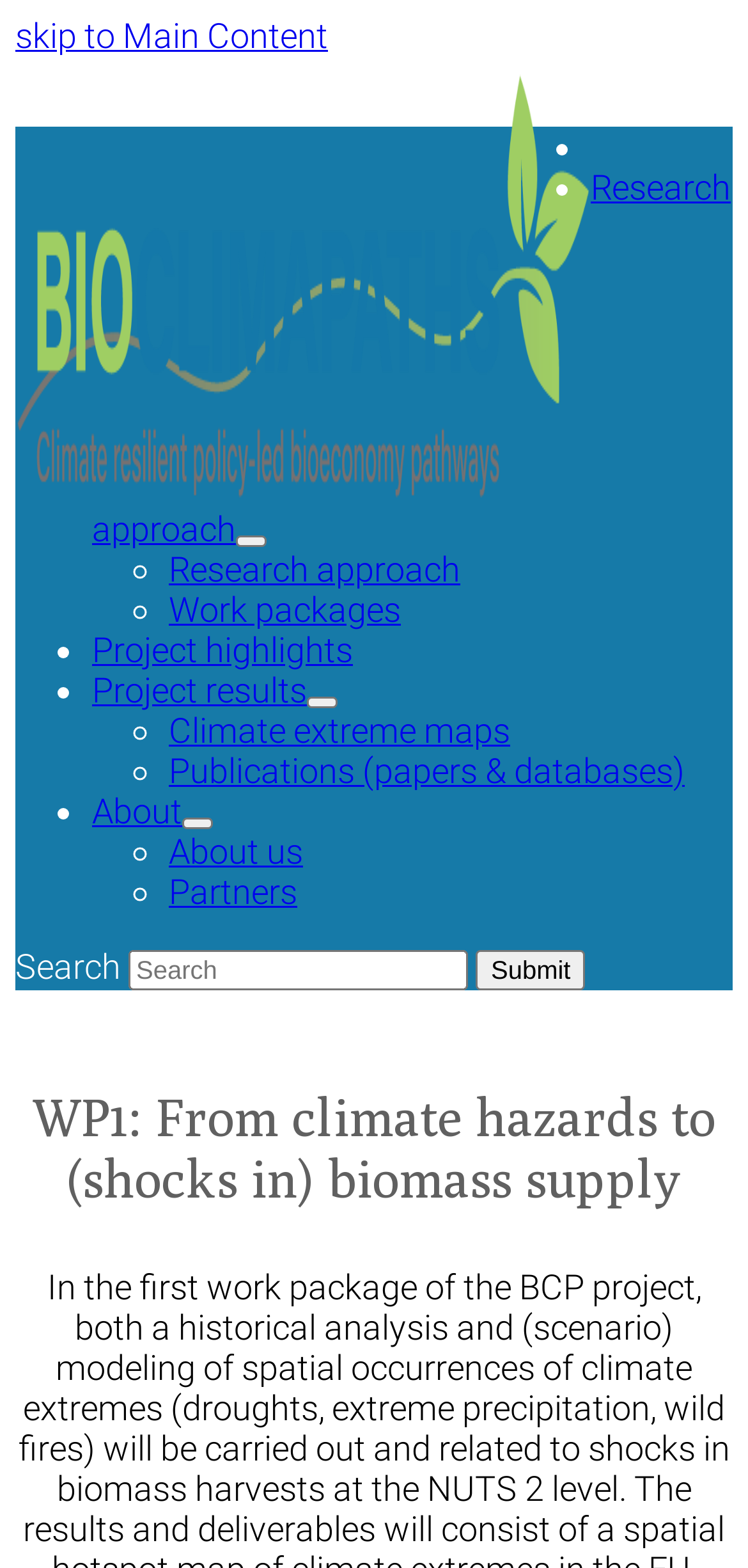Locate the bounding box coordinates of the element that should be clicked to execute the following instruction: "search".

[0.172, 0.606, 0.626, 0.632]